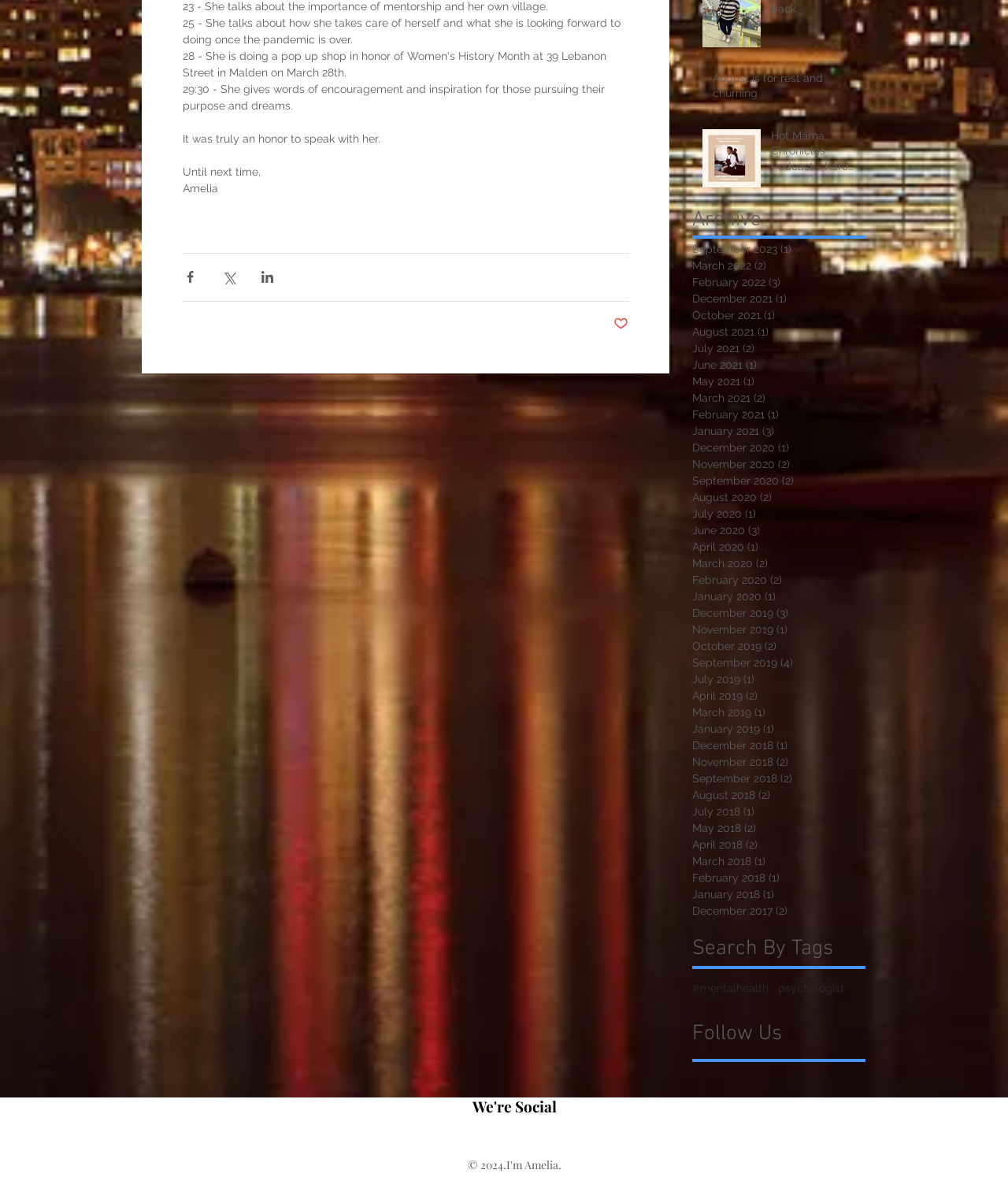Specify the bounding box coordinates of the region I need to click to perform the following instruction: "View September 2023 posts". The coordinates must be four float numbers in the range of 0 to 1, i.e., [left, top, right, bottom].

[0.687, 0.203, 0.851, 0.216]